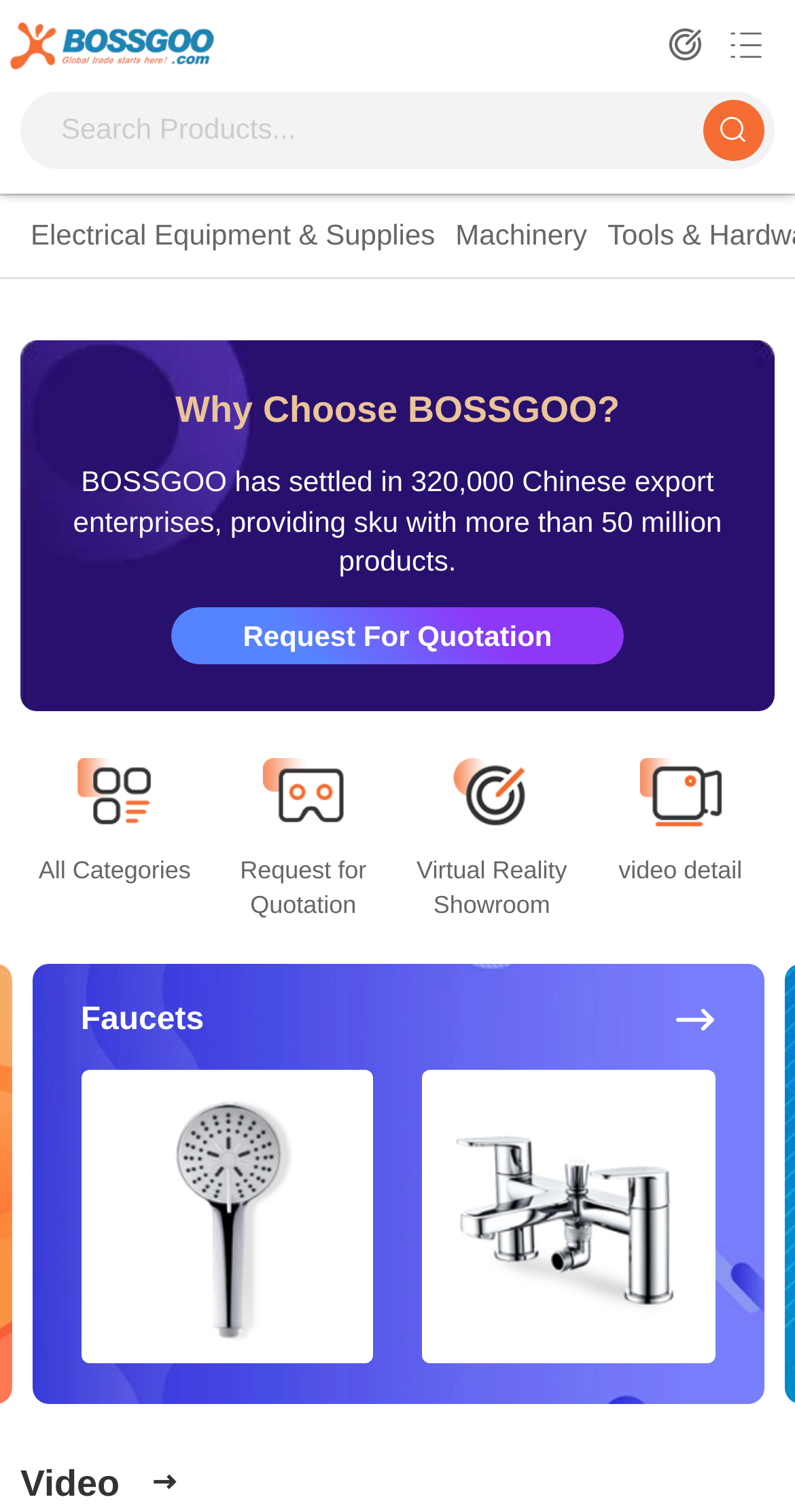Locate the bounding box coordinates of the segment that needs to be clicked to meet this instruction: "View faucets products".

[0.102, 0.708, 0.469, 0.901]